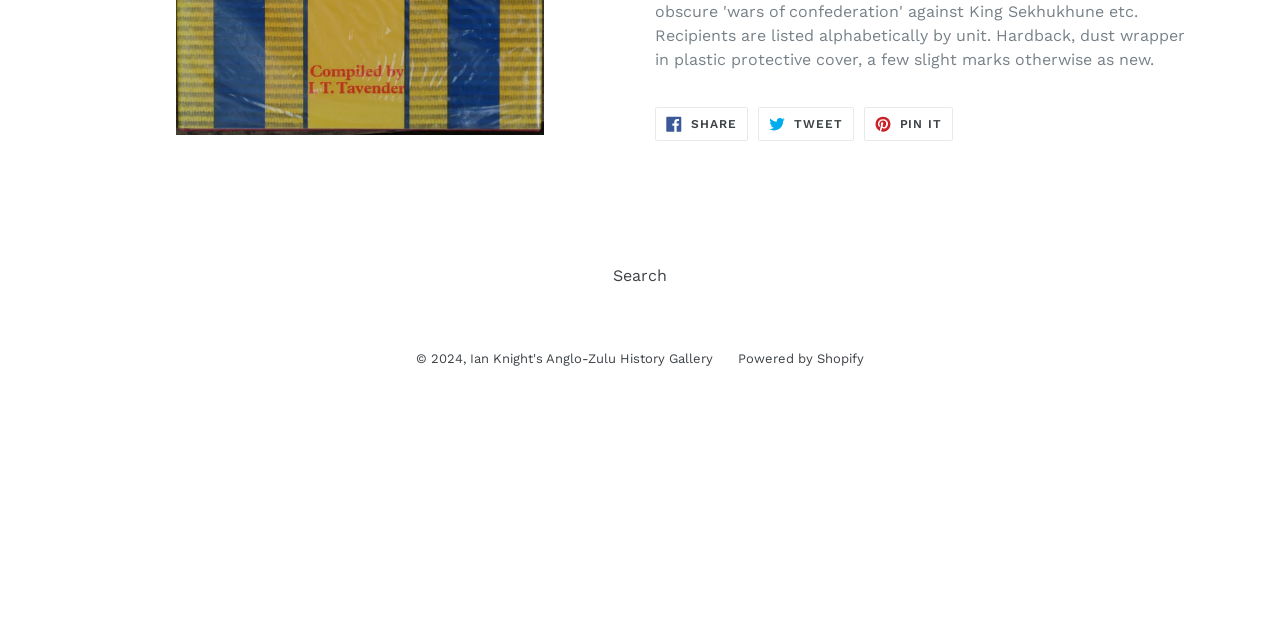Identify the bounding box coordinates for the UI element described as follows: "About". Ensure the coordinates are four float numbers between 0 and 1, formatted as [left, top, right, bottom].

None